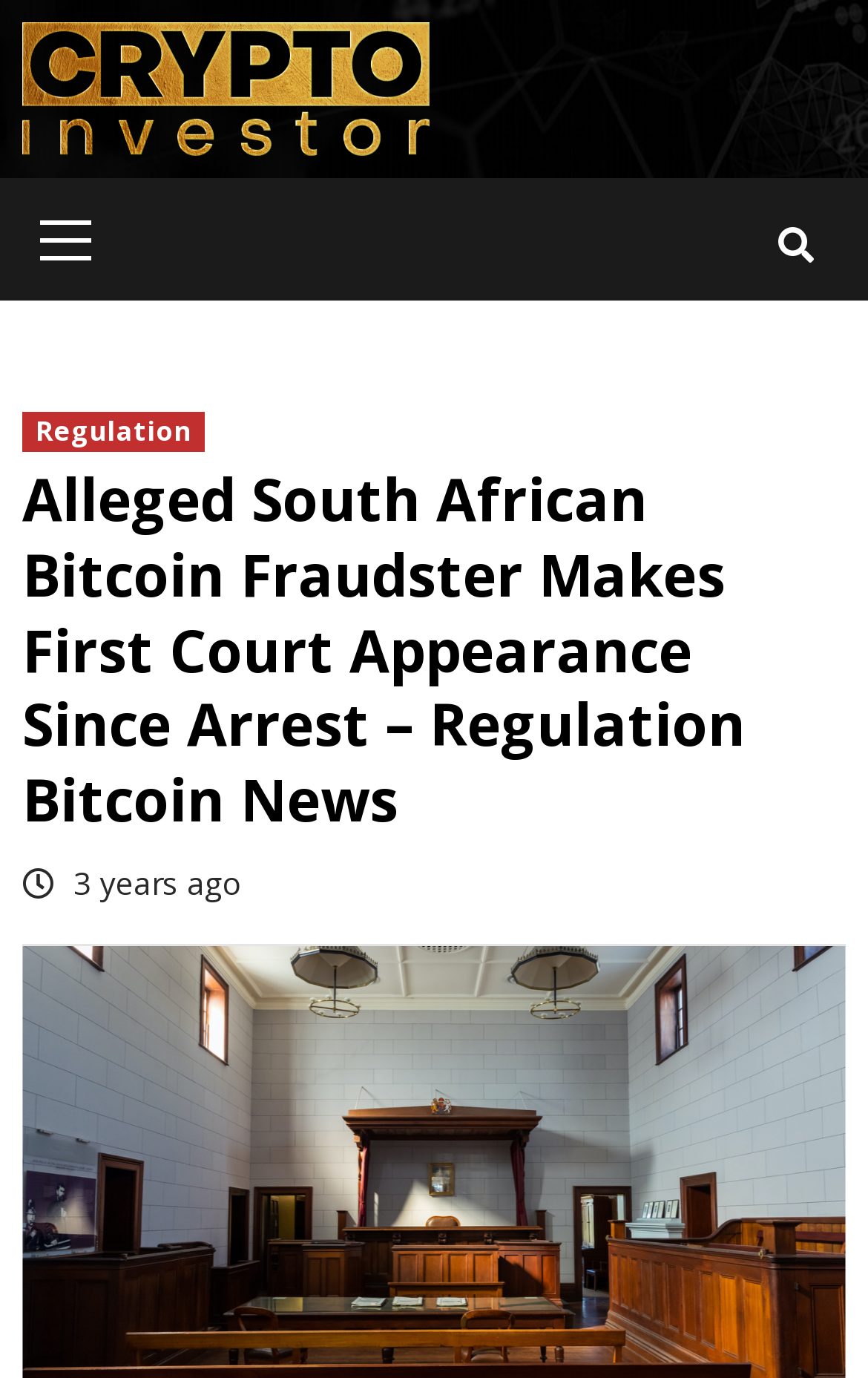Please determine the bounding box of the UI element that matches this description: Primary Menu. The coordinates should be given as (top-left x, top-left y, bottom-right x, bottom-right y), with all values between 0 and 1.

[0.026, 0.129, 0.128, 0.21]